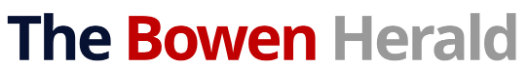Respond to the question with just a single word or phrase: 
What is the color of the word 'Herald' in the logo?

Gray